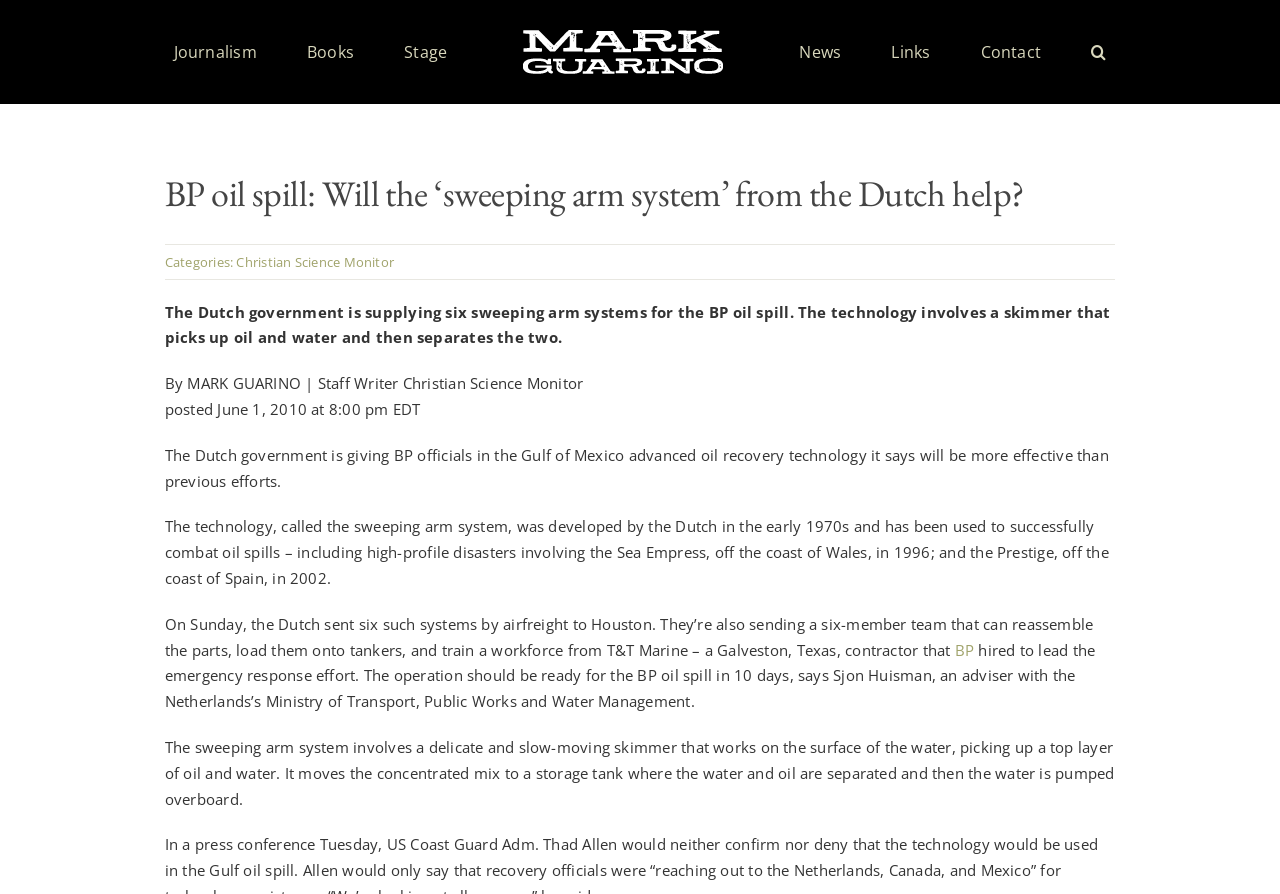What is the author of the article?
Examine the webpage screenshot and provide an in-depth answer to the question.

I found the author's name by looking at the text 'By MARK GUARINO | Staff Writer Christian Science Monitor' which is located below the main heading of the article.